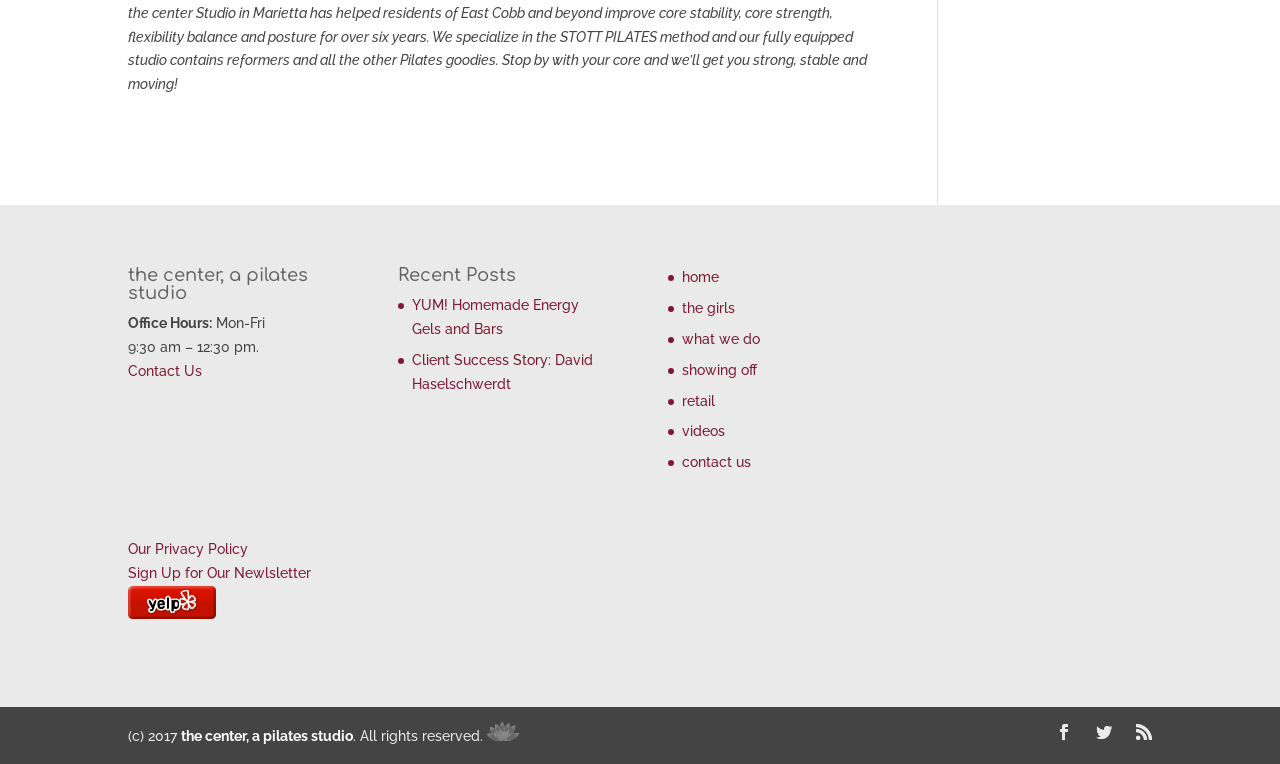Identify the bounding box for the UI element described as: "Showing Off". Ensure the coordinates are four float numbers between 0 and 1, formatted as [left, top, right, bottom].

[0.533, 0.474, 0.592, 0.494]